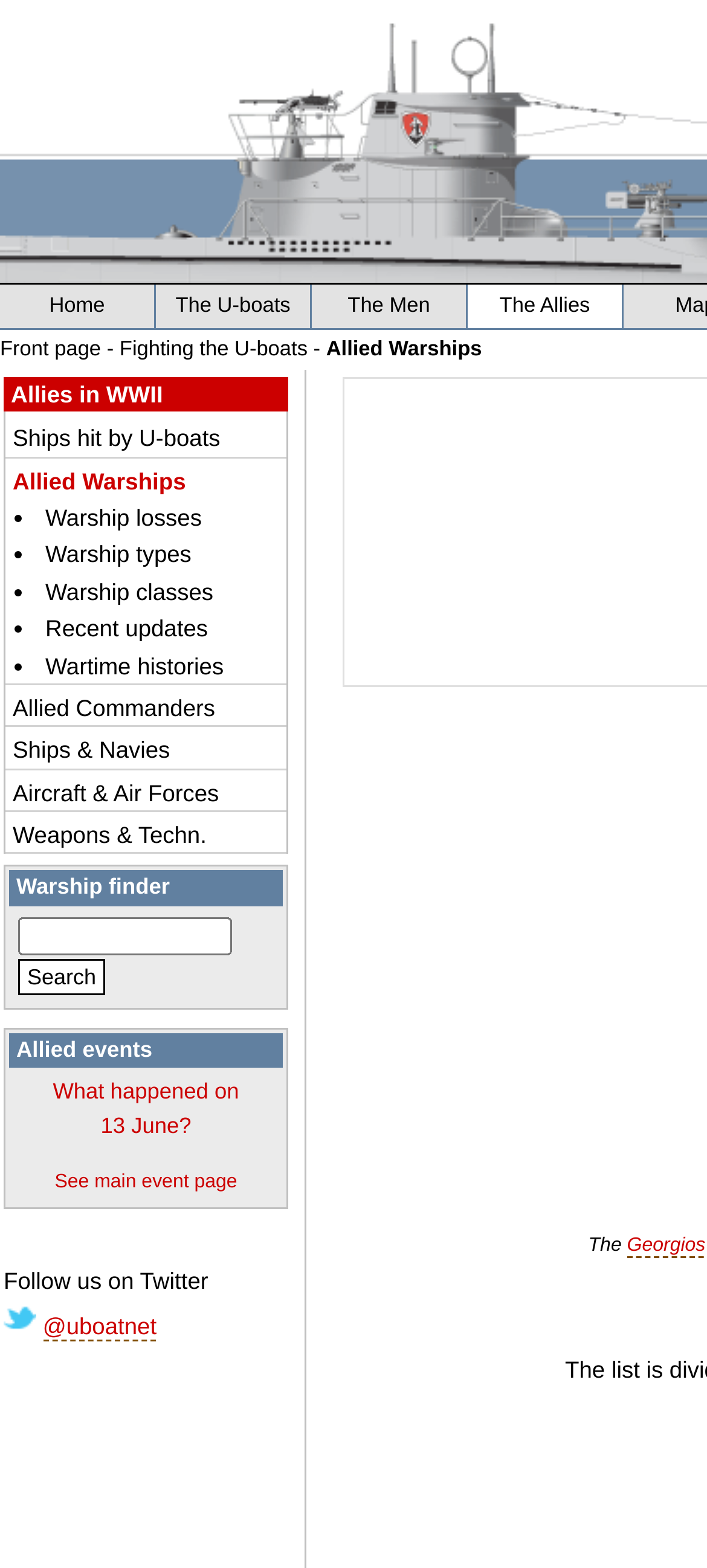Pinpoint the bounding box coordinates of the area that should be clicked to complete the following instruction: "Follow us on Twitter". The coordinates must be given as four float numbers between 0 and 1, i.e., [left, top, right, bottom].

[0.005, 0.837, 0.051, 0.854]